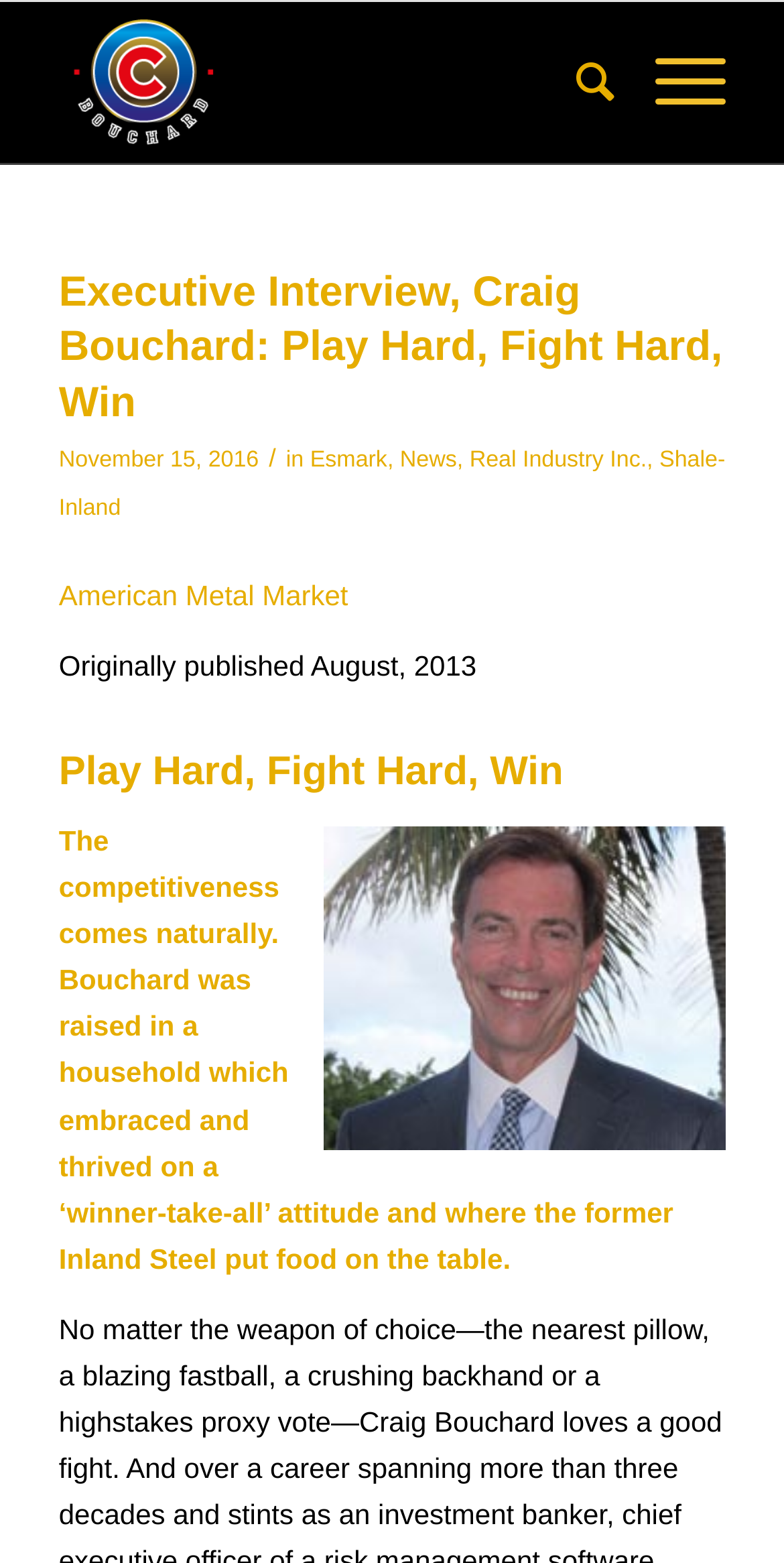Find the bounding box coordinates for the element that must be clicked to complete the instruction: "View the article from American Metal Market". The coordinates should be four float numbers between 0 and 1, indicated as [left, top, right, bottom].

[0.075, 0.37, 0.444, 0.391]